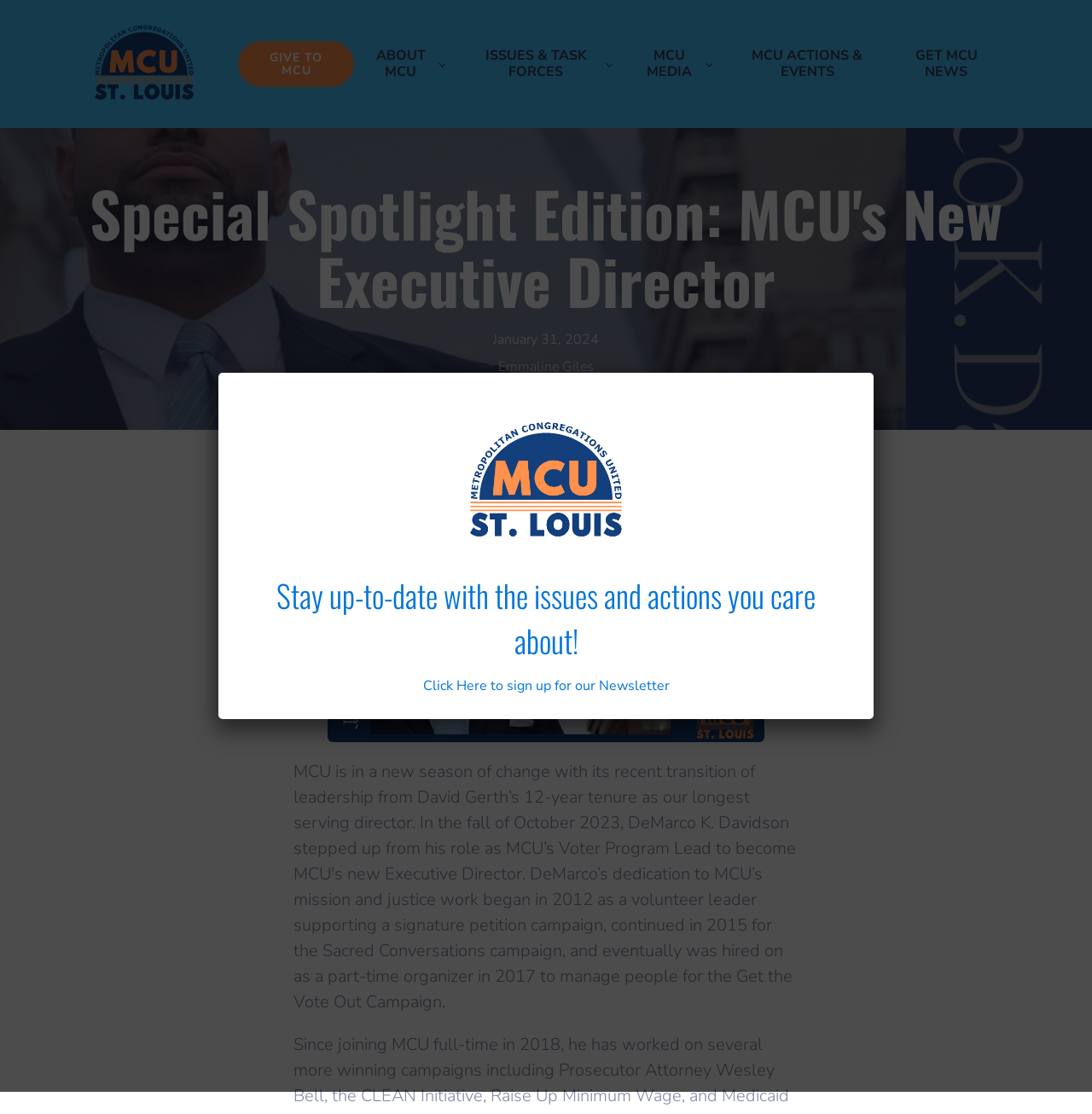Provide an in-depth description of the elements and layout of the webpage.

The webpage is about Metropolitan Congregations United (MCU) and its new executive director. At the top left, there is an MCU blue and orange logo, which is also a link. To the right of the logo, there are several links, including "GIVE TO MCU", "ABOUT MCU", "ISSUES & TASK FORCES", "MCU MEDIA", "MCU ACTIONS & EVENTS", and "GET MCU NEWS". 

Below the logo and links, there is a heading that reads "Special Spotlight Edition: MCU's New Executive Director". Underneath the heading, there is a date "January 31, 2024" and a name "Emmaline Giles". 

To the left of the date and name, there is a figure with an image, which can be enlarged by clicking a button. The enlarged image is displayed in a modal dialog box. 

In the modal dialog box, there is an MCU blue and orange logo, a heading that reads "Stay up-to-date with the issues and actions you care about!", and a link to sign up for the newsletter. There is also a "Close" button at the top right of the dialog box.